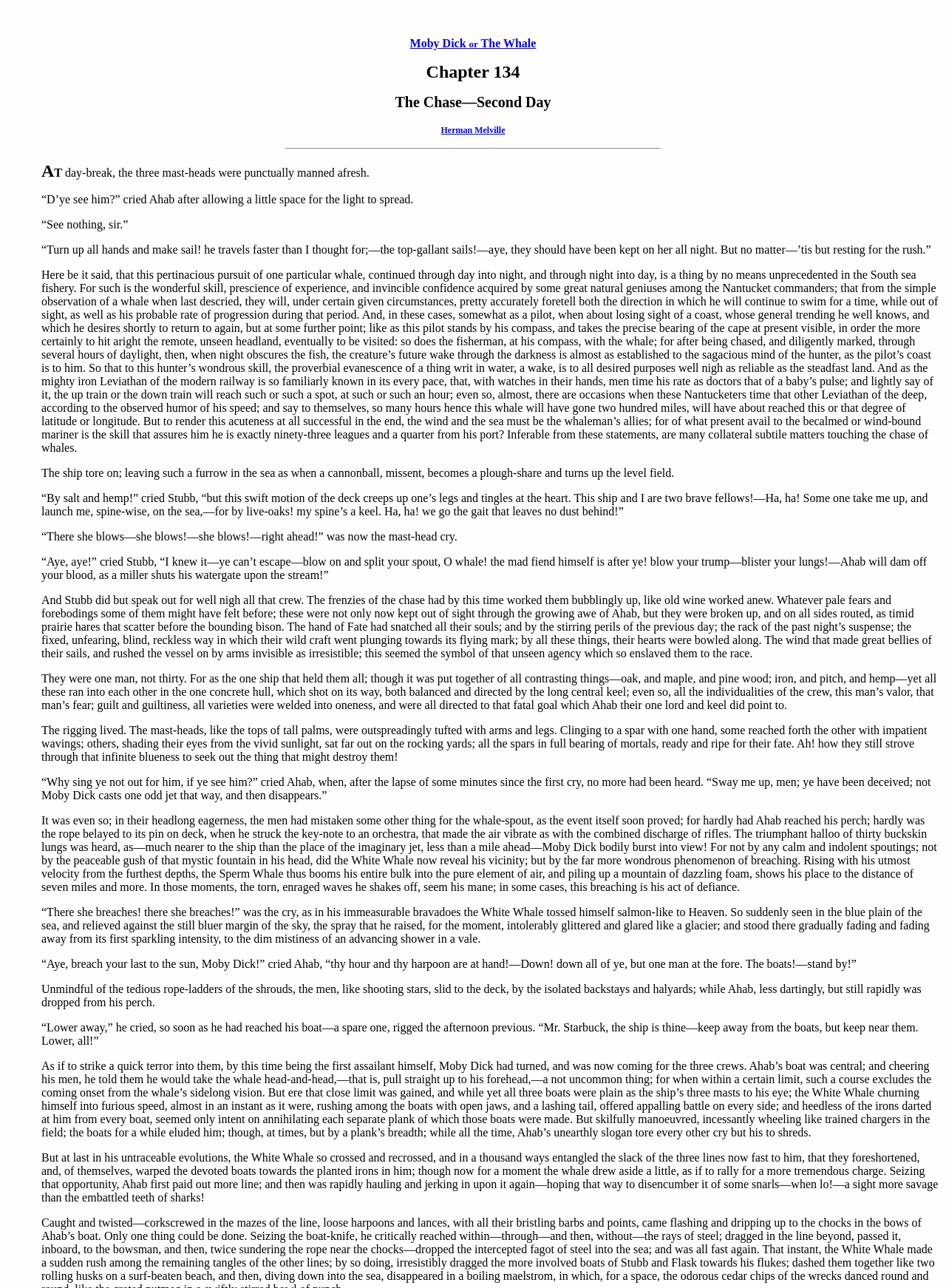Create a full and detailed caption for the entire webpage.

This webpage appears to be a chapter from Herman Melville's novel "Moby Dick or The Whale". The chapter is titled "The Chase - Second Day". 

At the top of the page, there is a link to "Moby Dick or The Whale" and another link to "Herman Melville" below a horizontal separator. 

The main content of the page is a passage of text that describes a scene where the protagonist, Ahab, and his crew are chasing a whale, Moby Dick. The text is divided into multiple paragraphs, each describing a different moment in the chase. 

The passage begins with a description of the crew preparing to set sail, and then moves on to describe the whale's movements and the crew's reactions. The text is rich in descriptive language, with vivid imagery and metaphors used to convey the intensity and drama of the scene. 

Throughout the passage, there are multiple instances of dialogue, where Ahab and other characters speak to each other, adding to the sense of urgency and excitement. 

The text is densely packed, with long sentences and complex descriptions, giving the impression of a literary novel. Overall, the webpage appears to be a digital version of a classic literary work, with the text presented in a clear and readable format.